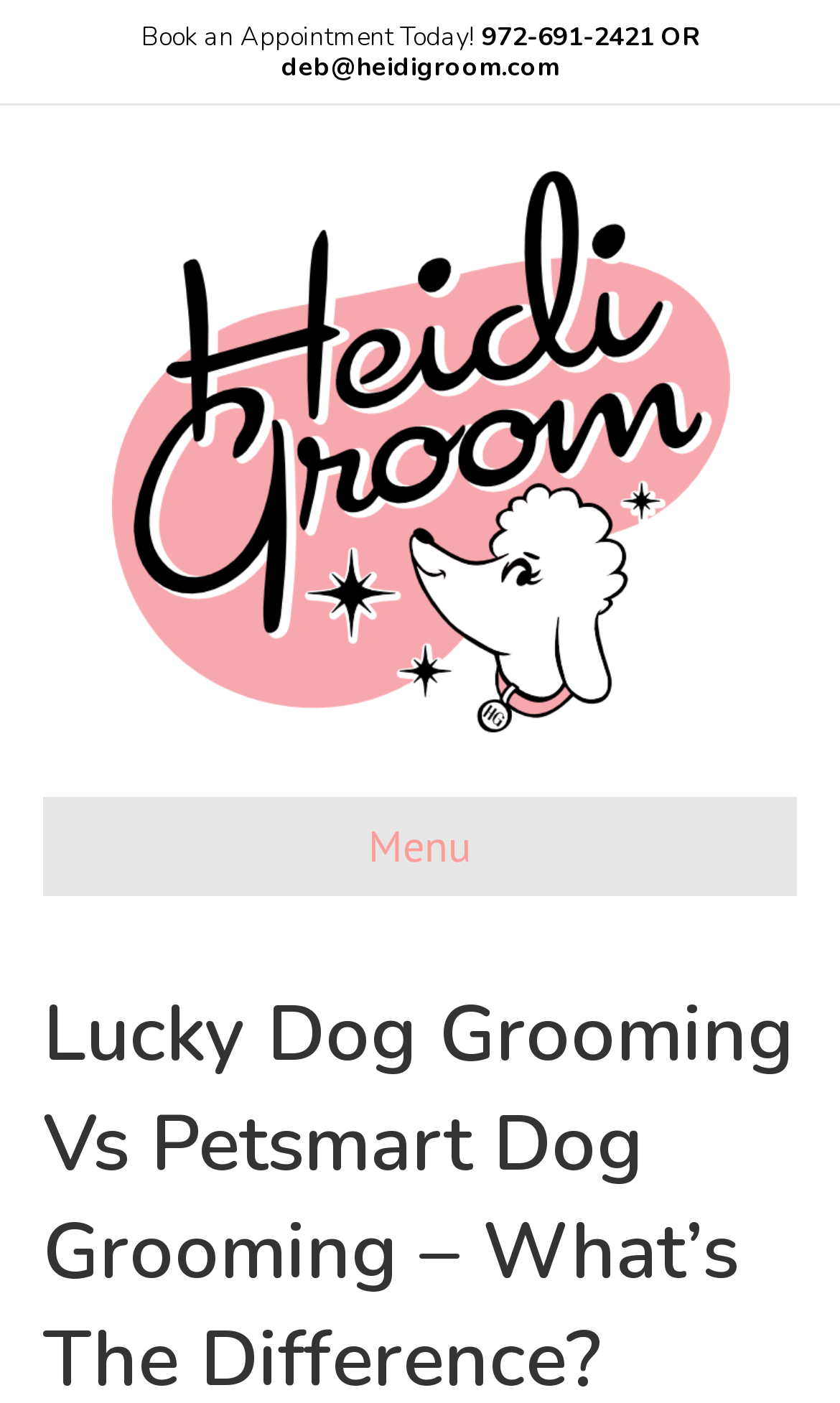Provide the bounding box coordinates of the HTML element described by the text: "0".

None